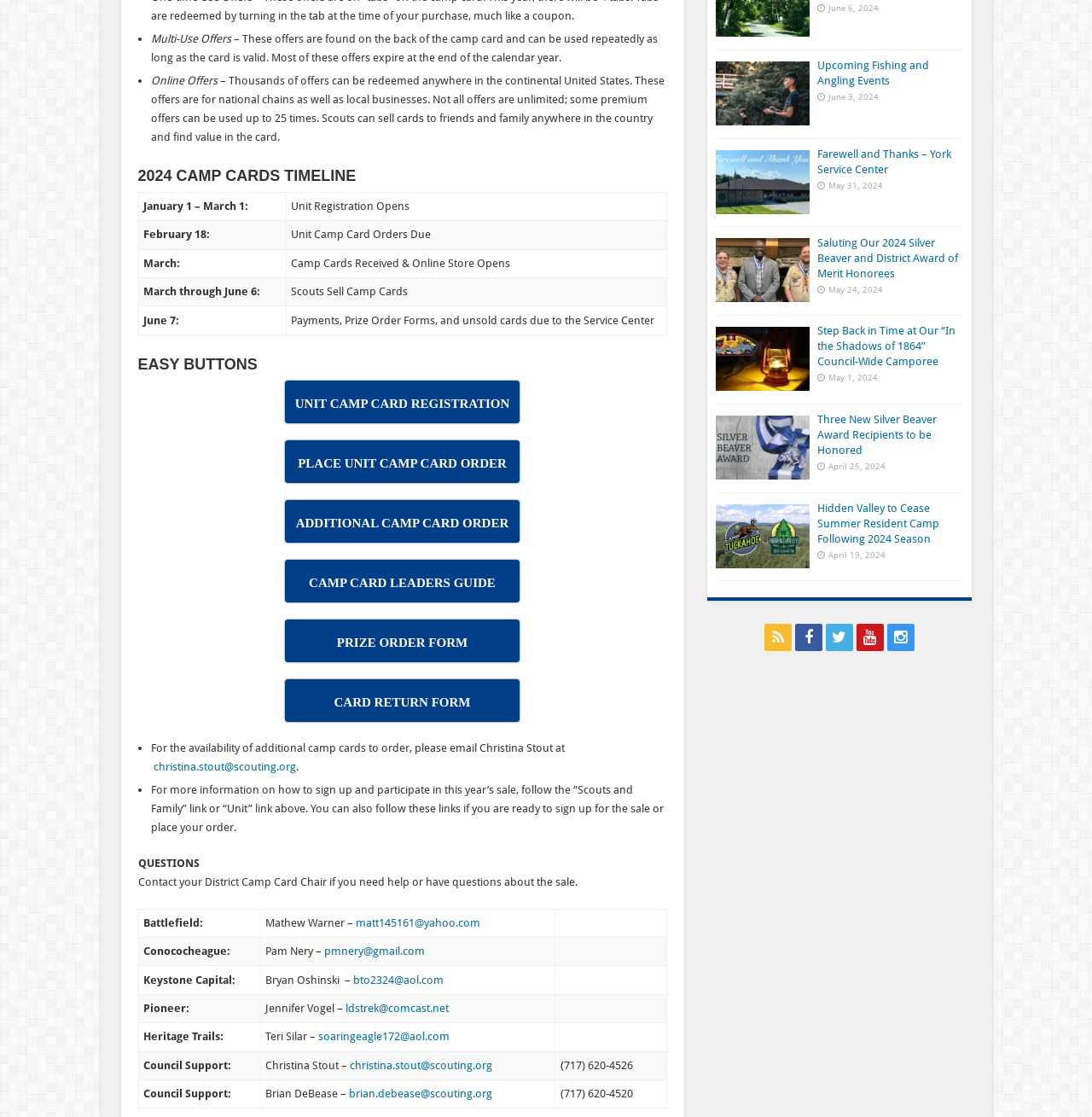When do unit camp card orders need to be submitted?
Using the visual information, answer the question in a single word or phrase.

February 18